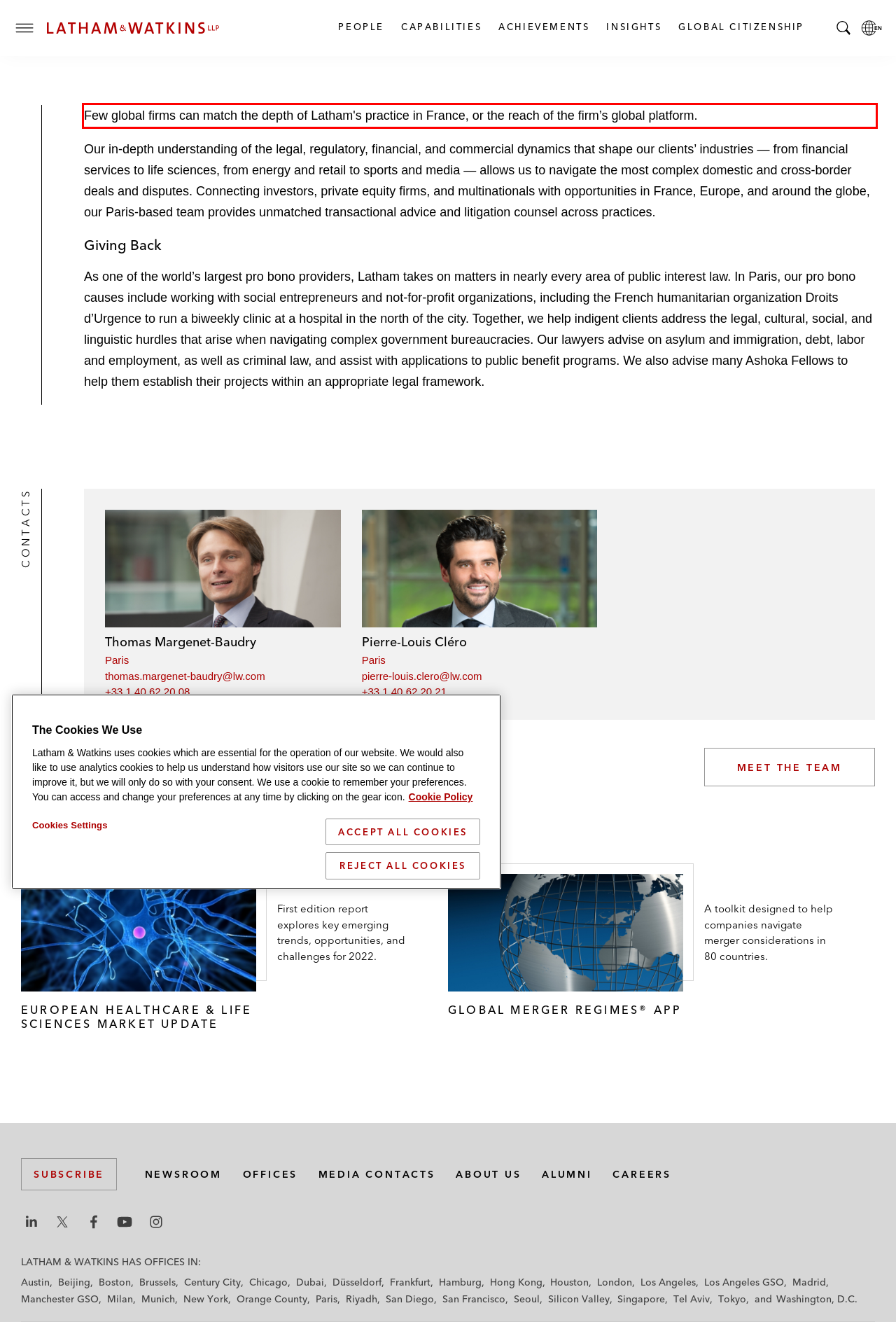Analyze the screenshot of a webpage where a red rectangle is bounding a UI element. Extract and generate the text content within this red bounding box.

Few global firms can match the depth of Latham's practice in France, or the reach of the firm’s global platform.